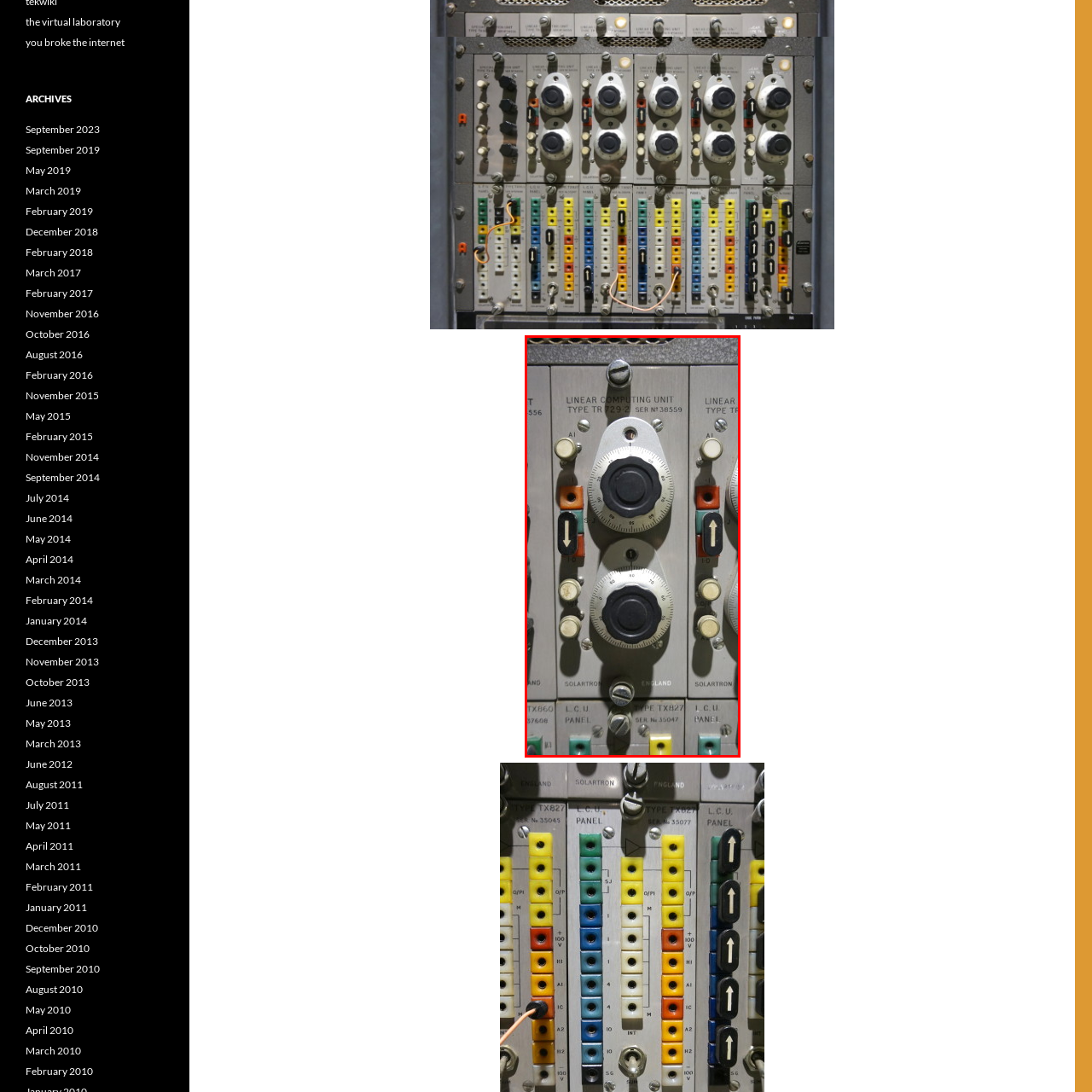Check the image highlighted in red, What is the serial number of the device?
 Please answer in a single word or phrase.

38559